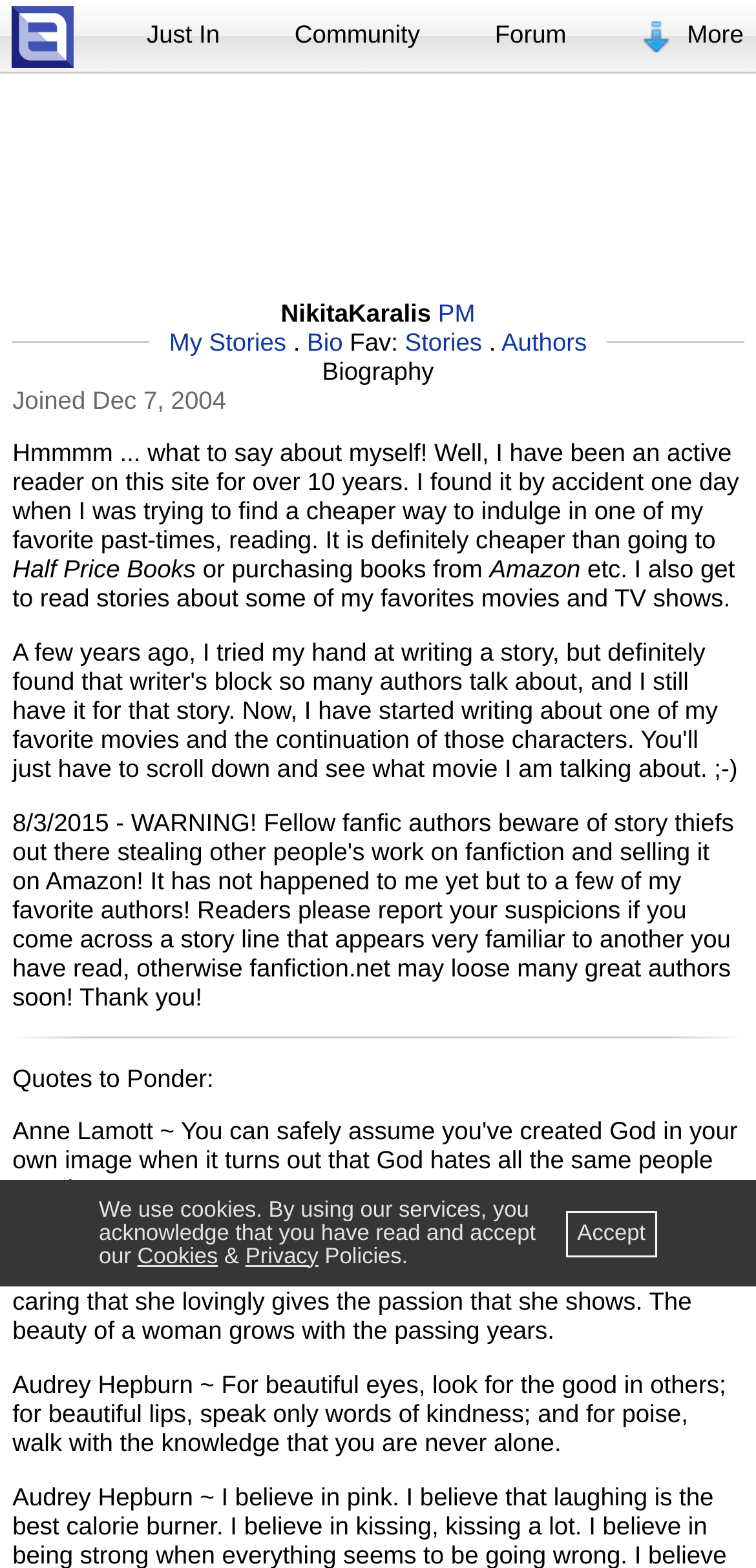Locate the bounding box coordinates of the element I should click to achieve the following instruction: "Go to the 'Forum' page".

[0.654, 0.013, 0.749, 0.031]